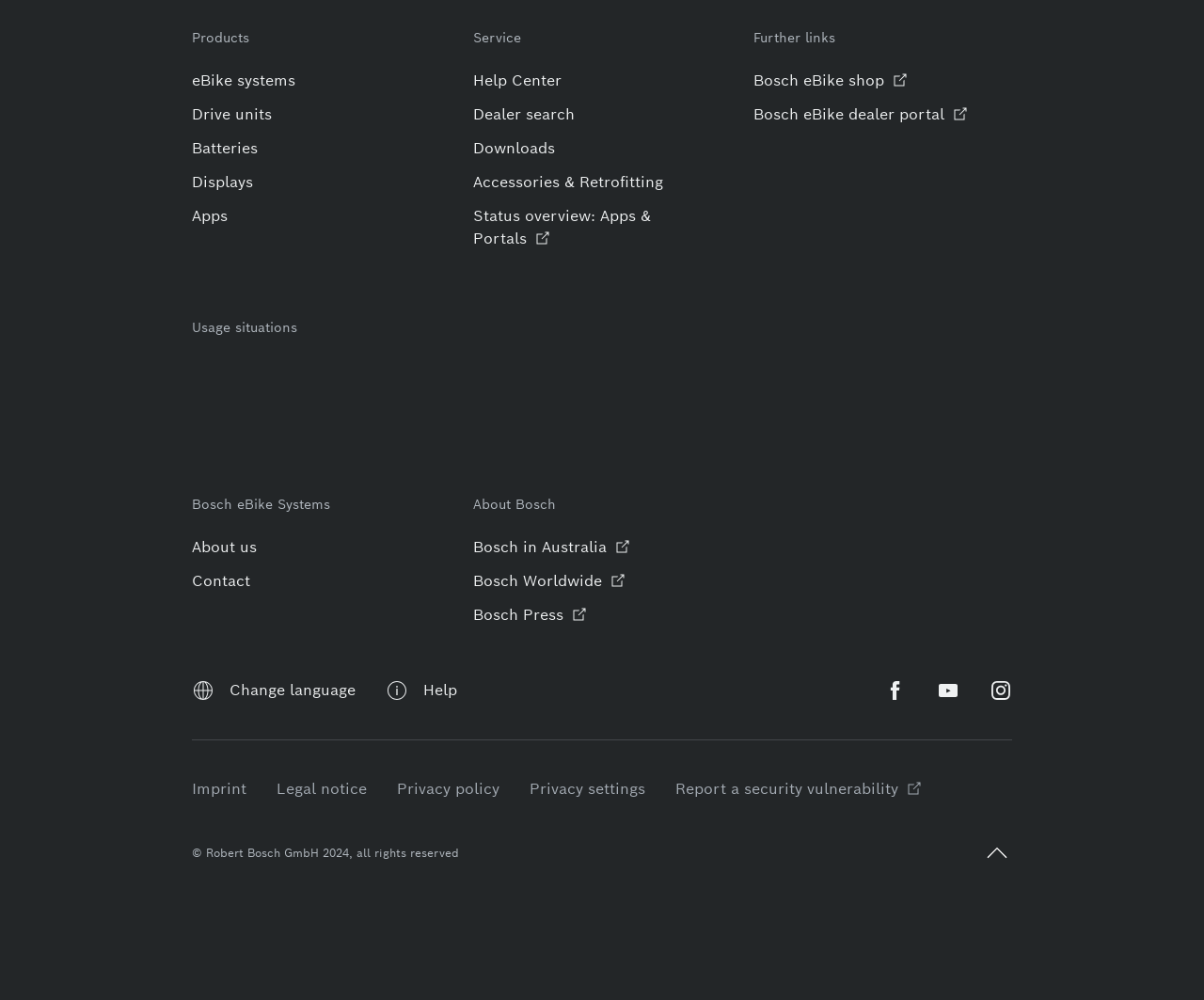Please pinpoint the bounding box coordinates for the region I should click to adhere to this instruction: "Click on eBike systems".

[0.159, 0.07, 0.245, 0.092]